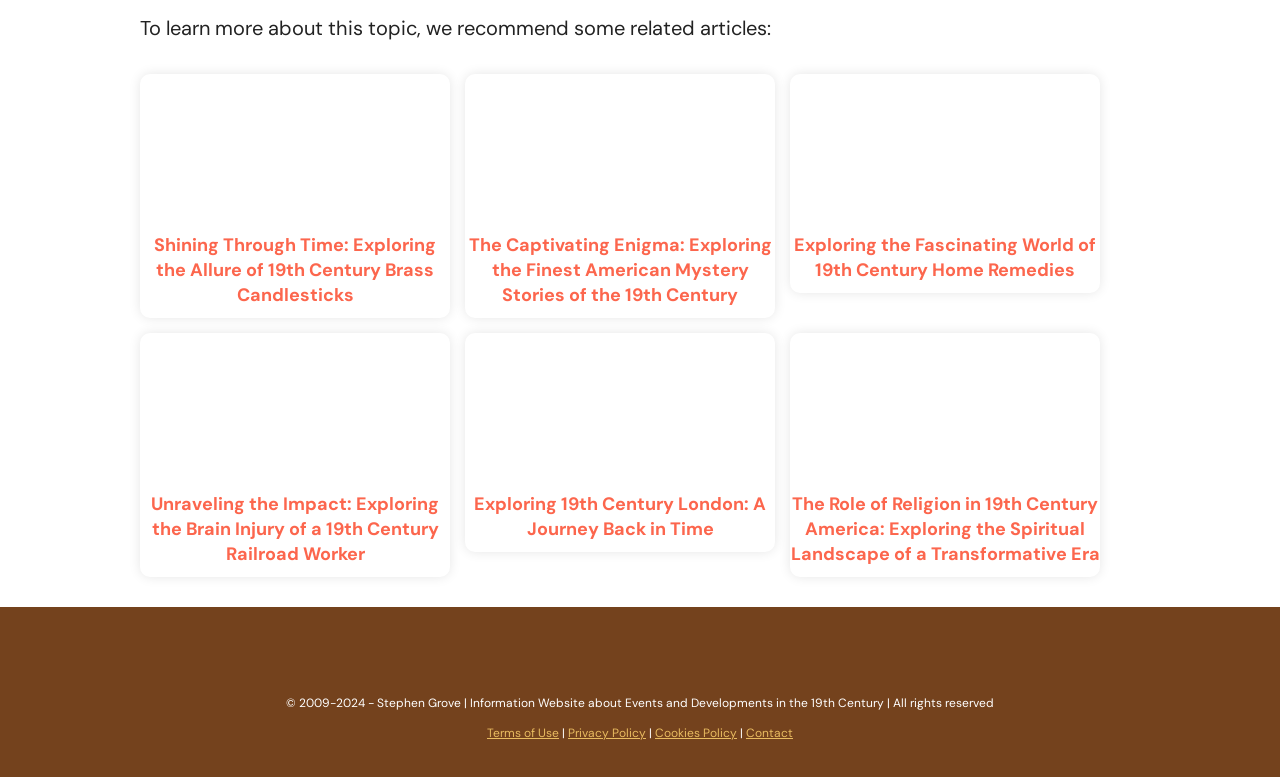Could you highlight the region that needs to be clicked to execute the instruction: "explore article about 19th century london"?

[0.363, 0.596, 0.605, 0.698]